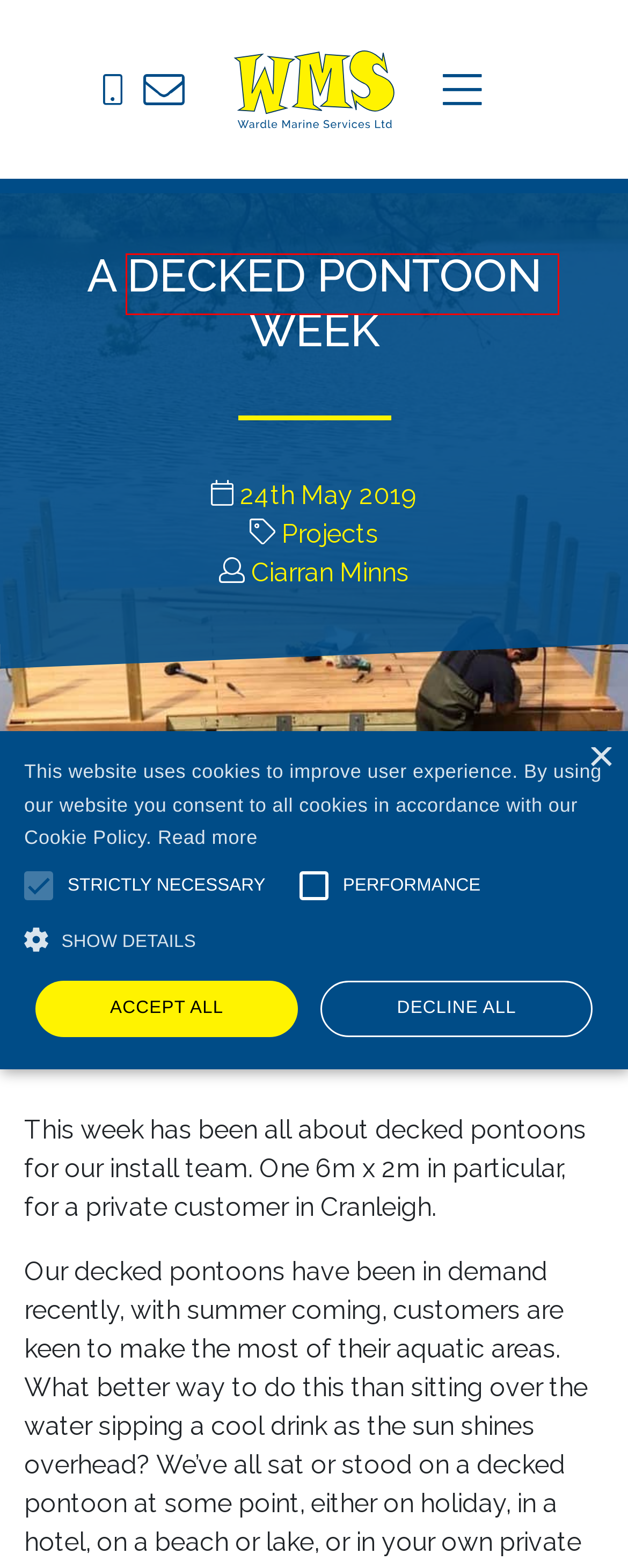You have a screenshot of a webpage with a red bounding box around an element. Choose the best matching webpage description that would appear after clicking the highlighted element. Here are the candidates:
A. Drive on Docks & Floating Docks - Wardle Marine Services
B. Pontoon & Marine Services Industry News - Wardle Marine Services
C. Floating Modular Pontoon Docks - Wardle Marine Services
D. Pontoon Mooring Options - Wardle Marine Services
E. Contact Us - Wardle Marine Services
F. Marine Equipment - Wardle Marine Services
G. - Wardle Marine Services Jetties
H. Floating Pontoon Specialists & Dock Supplier - Wardle Marine Services

F